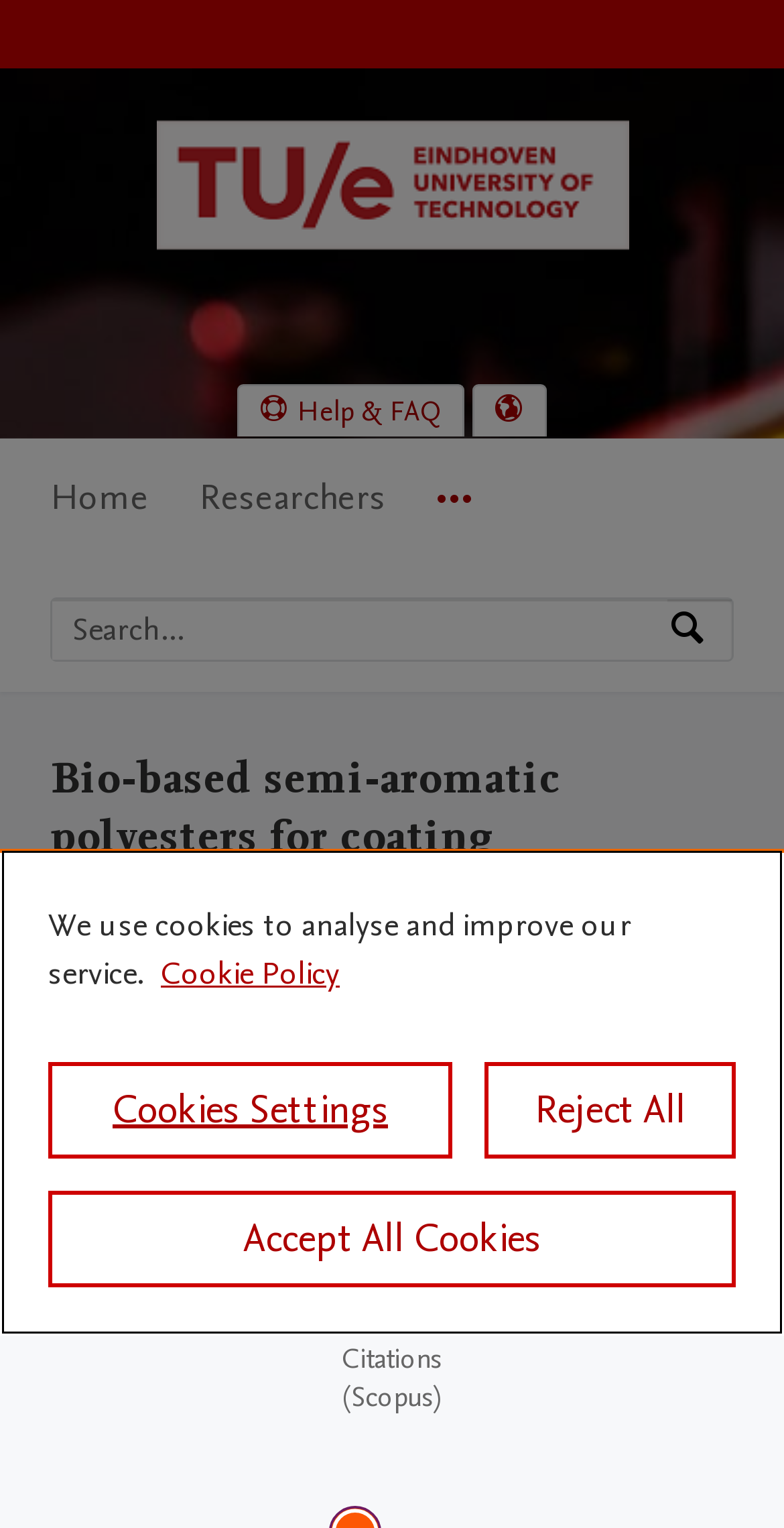Can you extract the headline from the webpage for me?

Bio-based semi-aromatic polyesters for coating applications